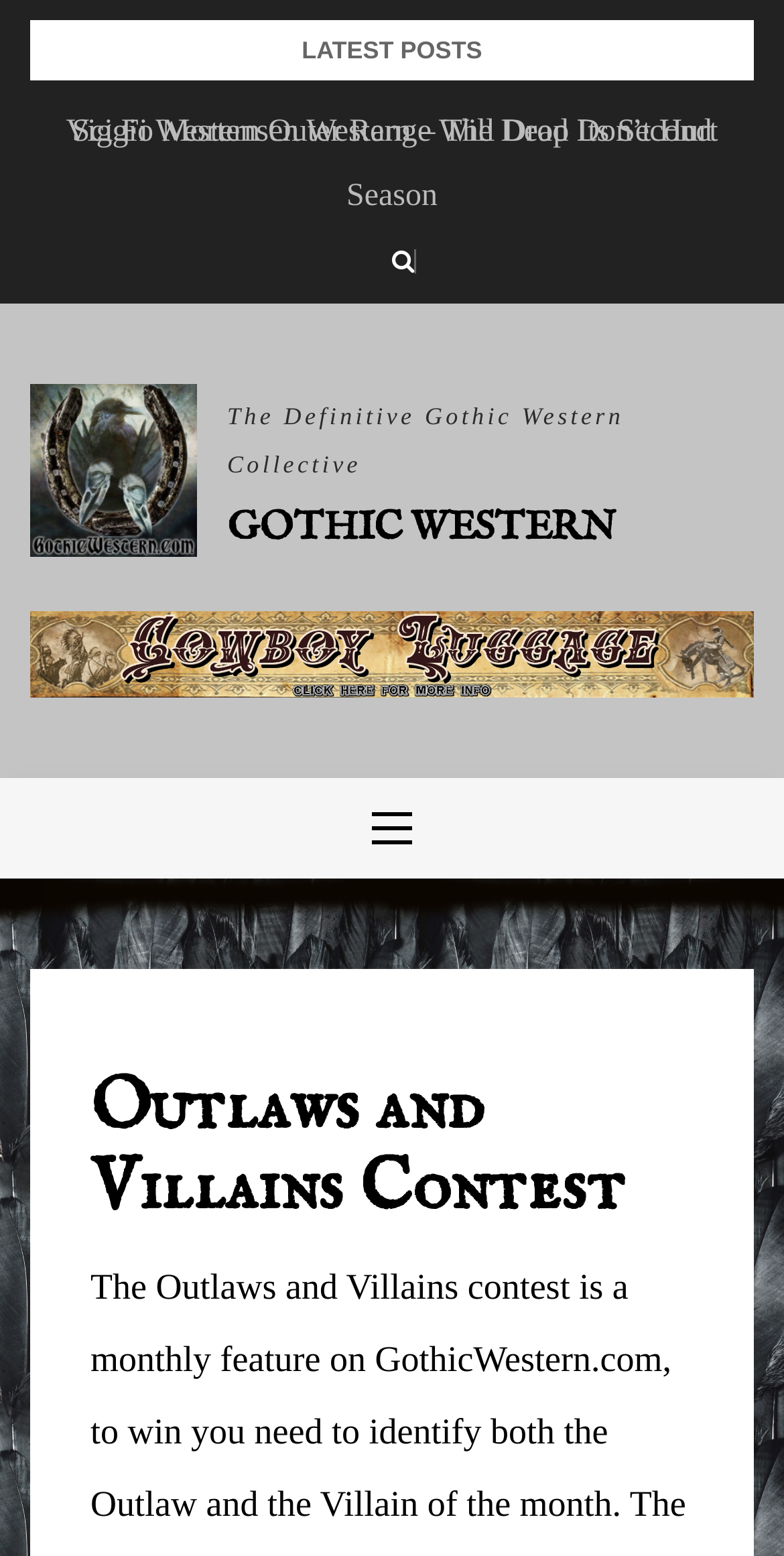How many links are there in the LATEST POSTS section?
Give a single word or phrase answer based on the content of the image.

2